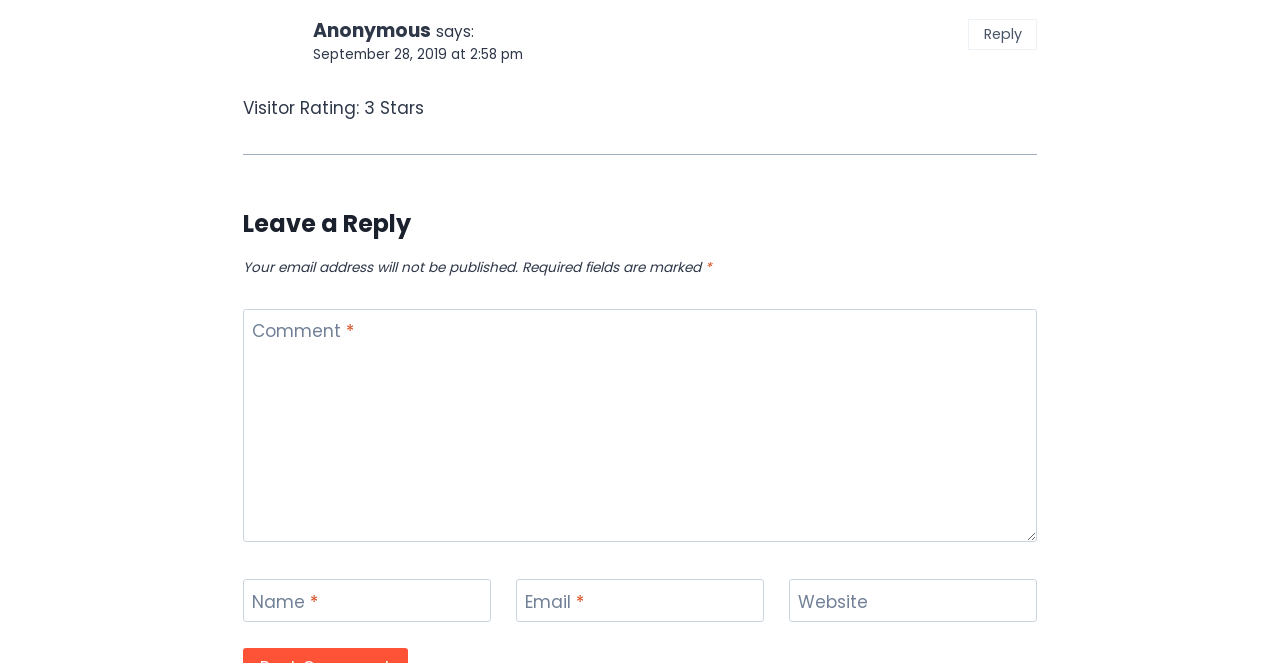Bounding box coordinates are specified in the format (top-left x, top-left y, bottom-right x, bottom-right y). All values are floating point numbers bounded between 0 and 1. Please provide the bounding box coordinate of the region this sentence describes: Reply

[0.756, 0.029, 0.81, 0.076]